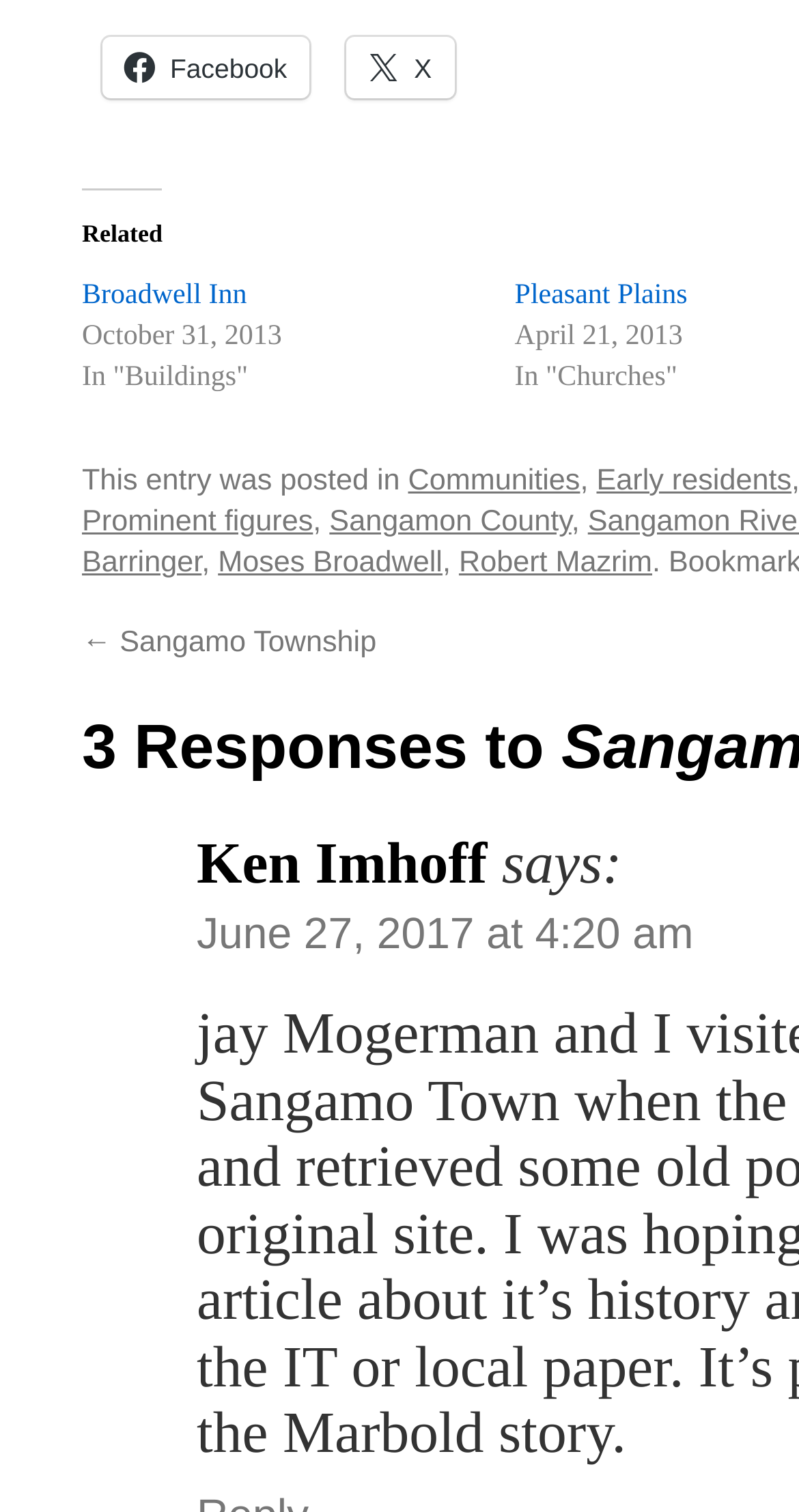Based on the element description "Sangamon County", predict the bounding box coordinates of the UI element.

[0.412, 0.335, 0.715, 0.356]